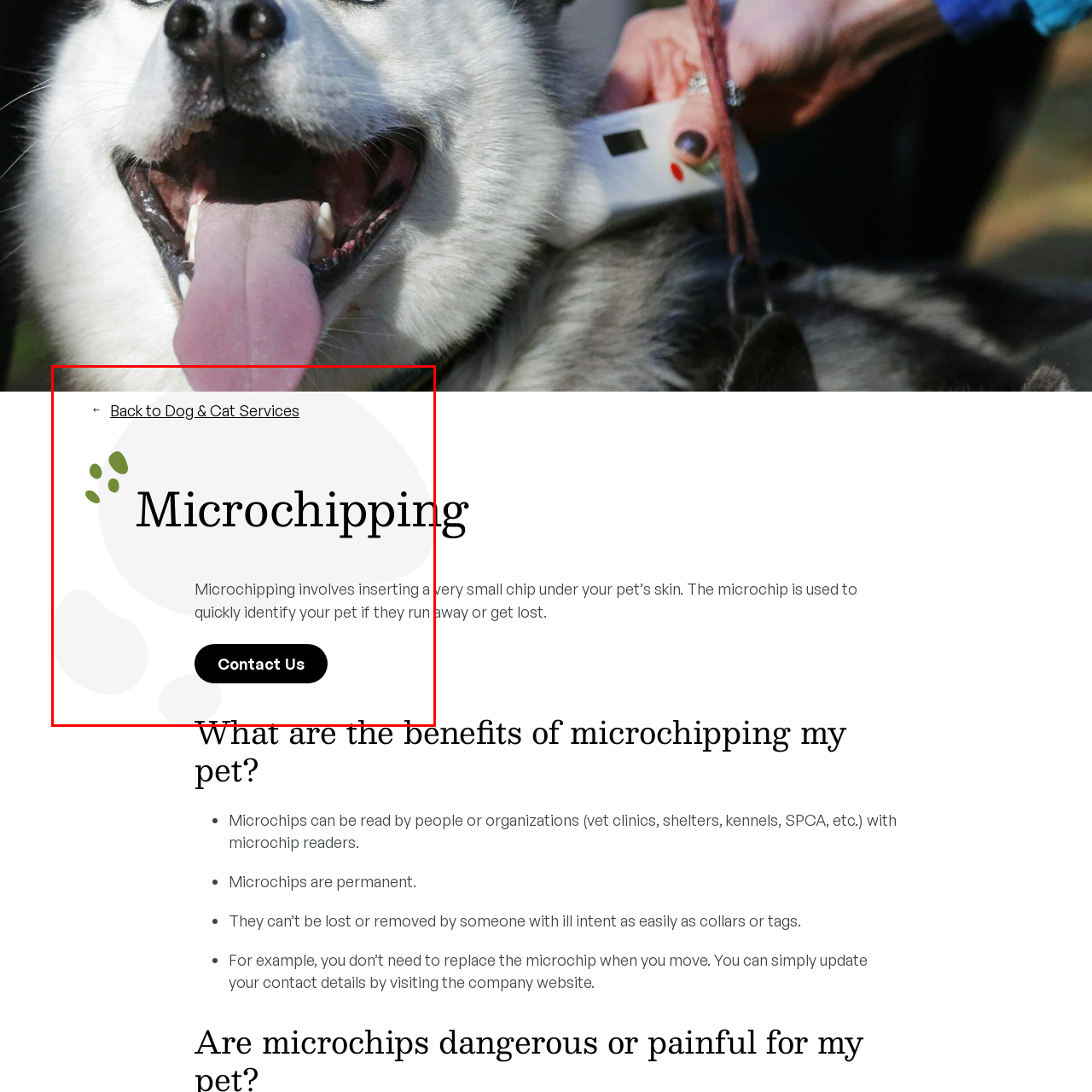What is the tone of the overall design?
Please examine the image highlighted within the red bounding box and respond to the question using a single word or phrase based on the image.

Warm and caring